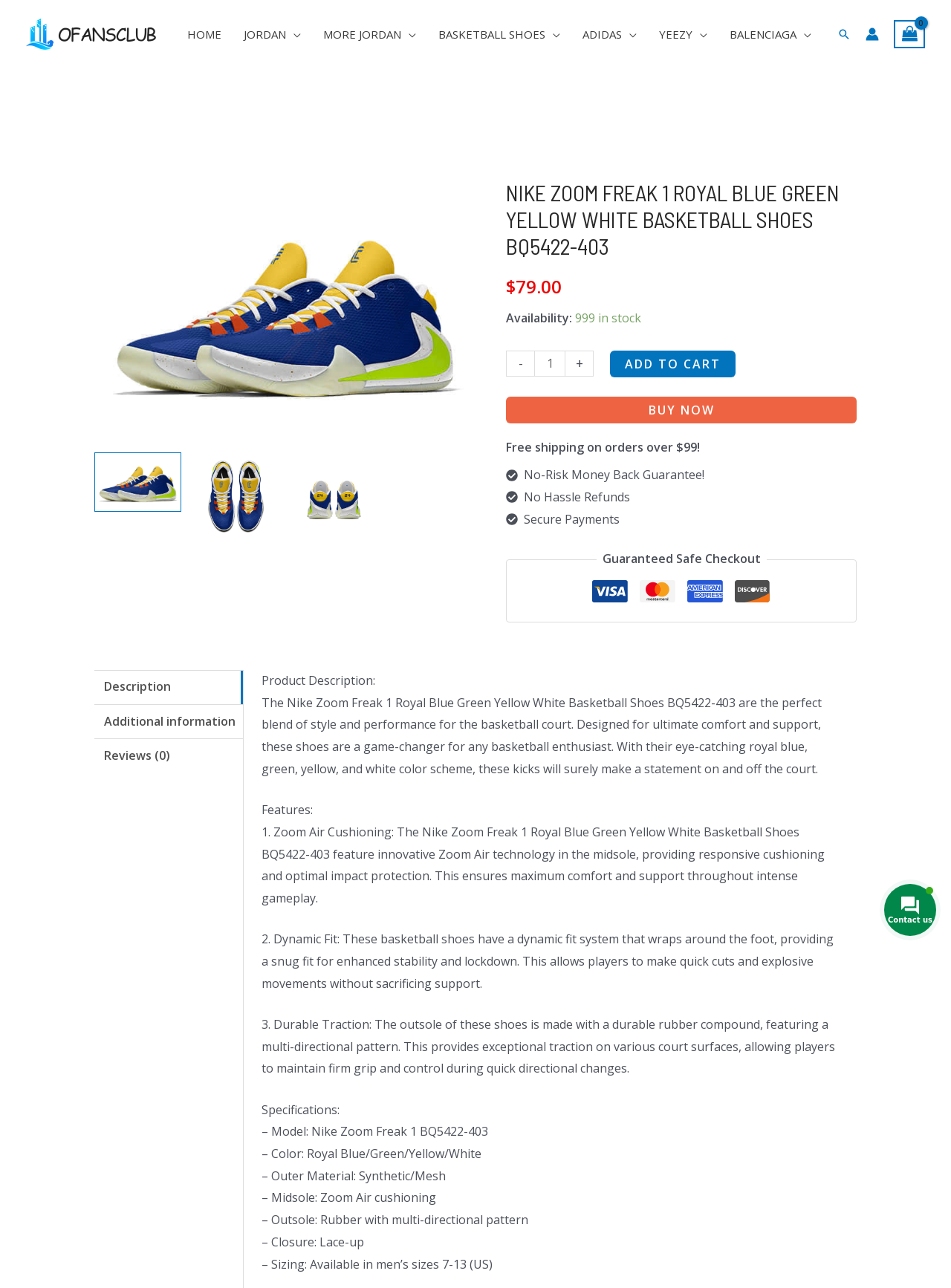Locate the UI element described by Jordan in the provided webpage screenshot. Return the bounding box coordinates in the format (top-left x, top-left y, bottom-right x, bottom-right y), ensuring all values are between 0 and 1.

[0.239, 0.287, 0.328, 0.321]